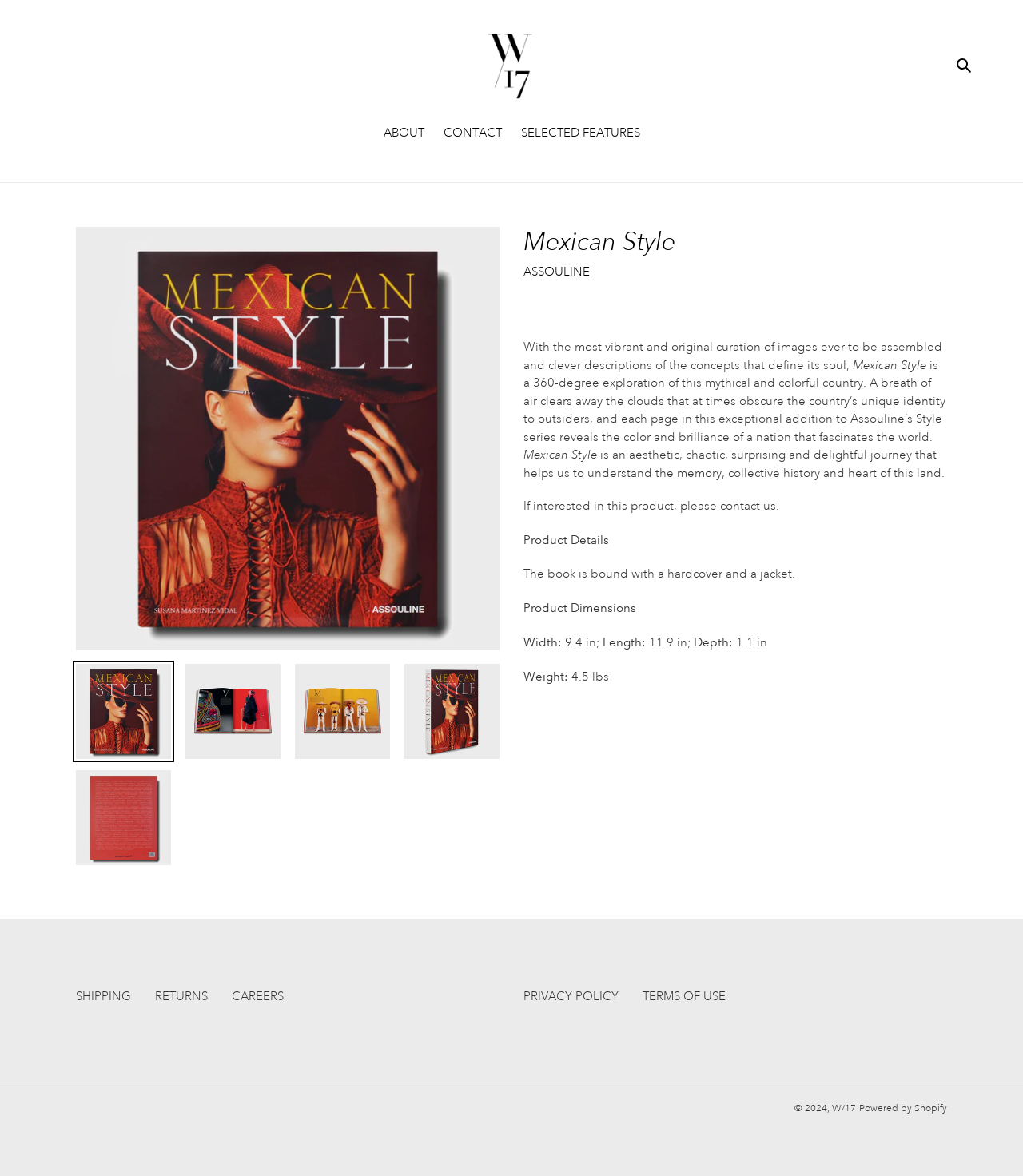Please provide a detailed answer to the question below based on the screenshot: 
What is the weight of the book?

The weight of the book can be found in the StaticText element with the text 'Weight:' and the corresponding value '4.5 lbs'.